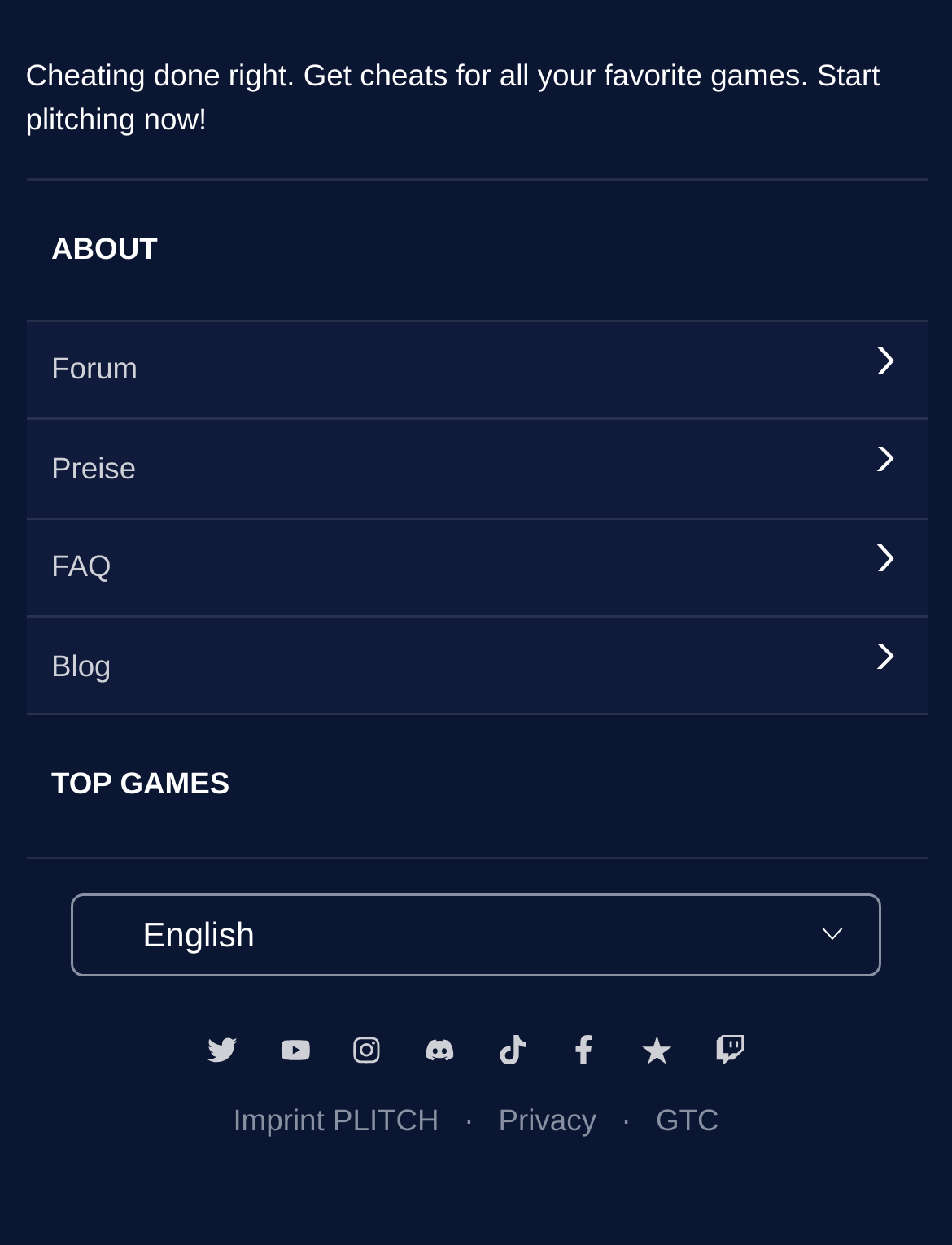Please identify the bounding box coordinates of the clickable element to fulfill the following instruction: "Select the 'English' language option". The coordinates should be four float numbers between 0 and 1, i.e., [left, top, right, bottom].

[0.074, 0.717, 0.926, 0.784]